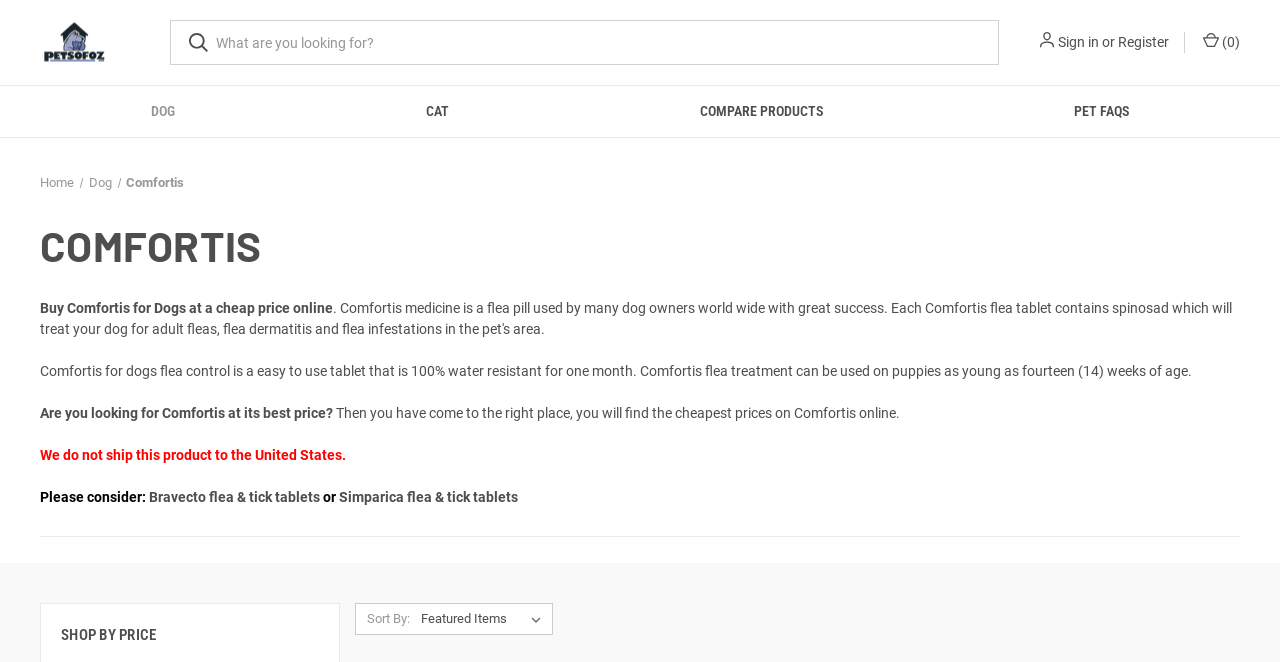Please identify the coordinates of the bounding box that should be clicked to fulfill this instruction: "Learn about Comfortis flea treatment".

[0.031, 0.452, 0.26, 0.477]